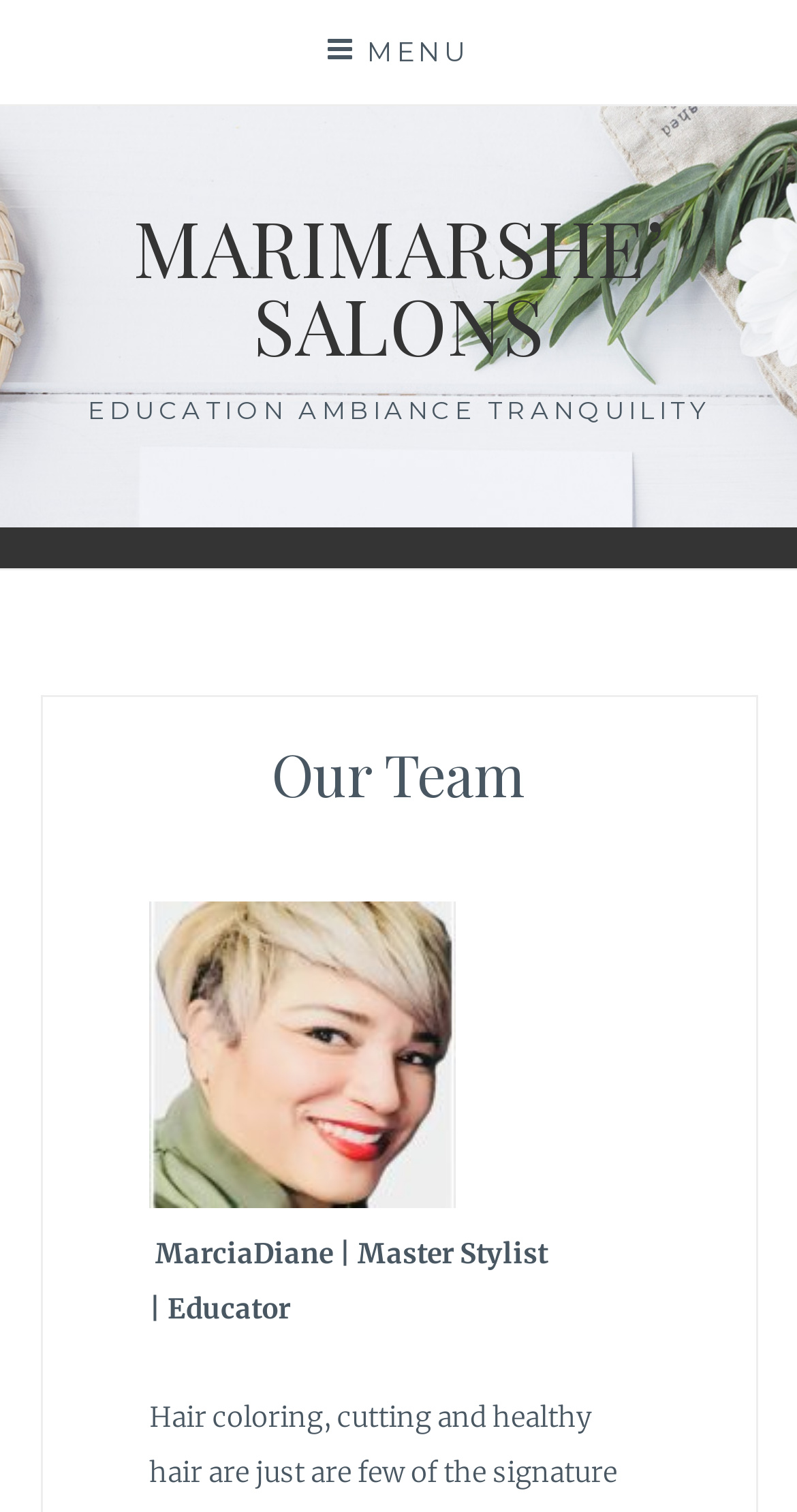What is the ambiance of the salon?
Using the image, respond with a single word or phrase.

Tranquility